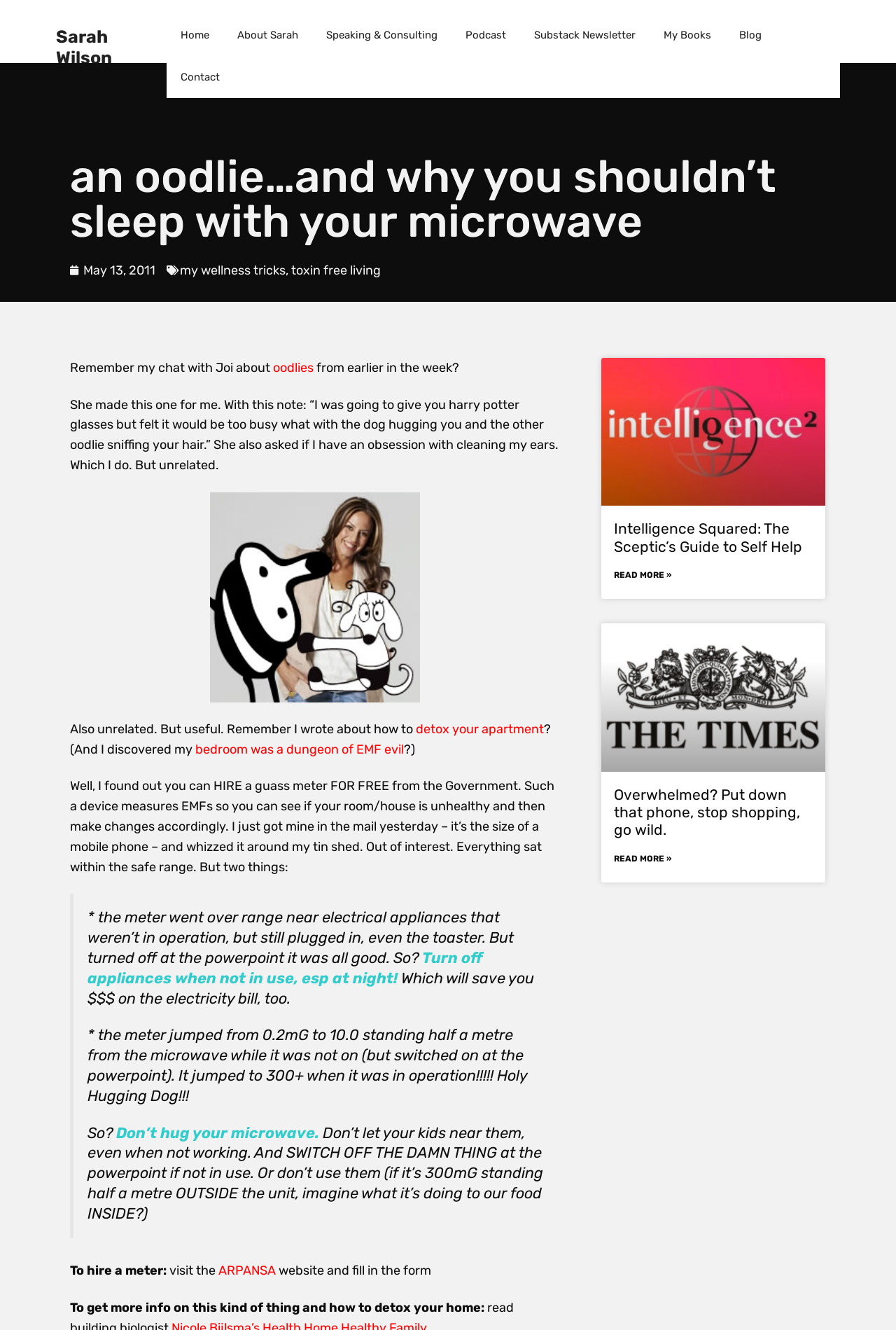Please identify the bounding box coordinates of the element's region that should be clicked to execute the following instruction: "Explore the 'Substack Newsletter' page". The bounding box coordinates must be four float numbers between 0 and 1, i.e., [left, top, right, bottom].

[0.581, 0.011, 0.725, 0.042]